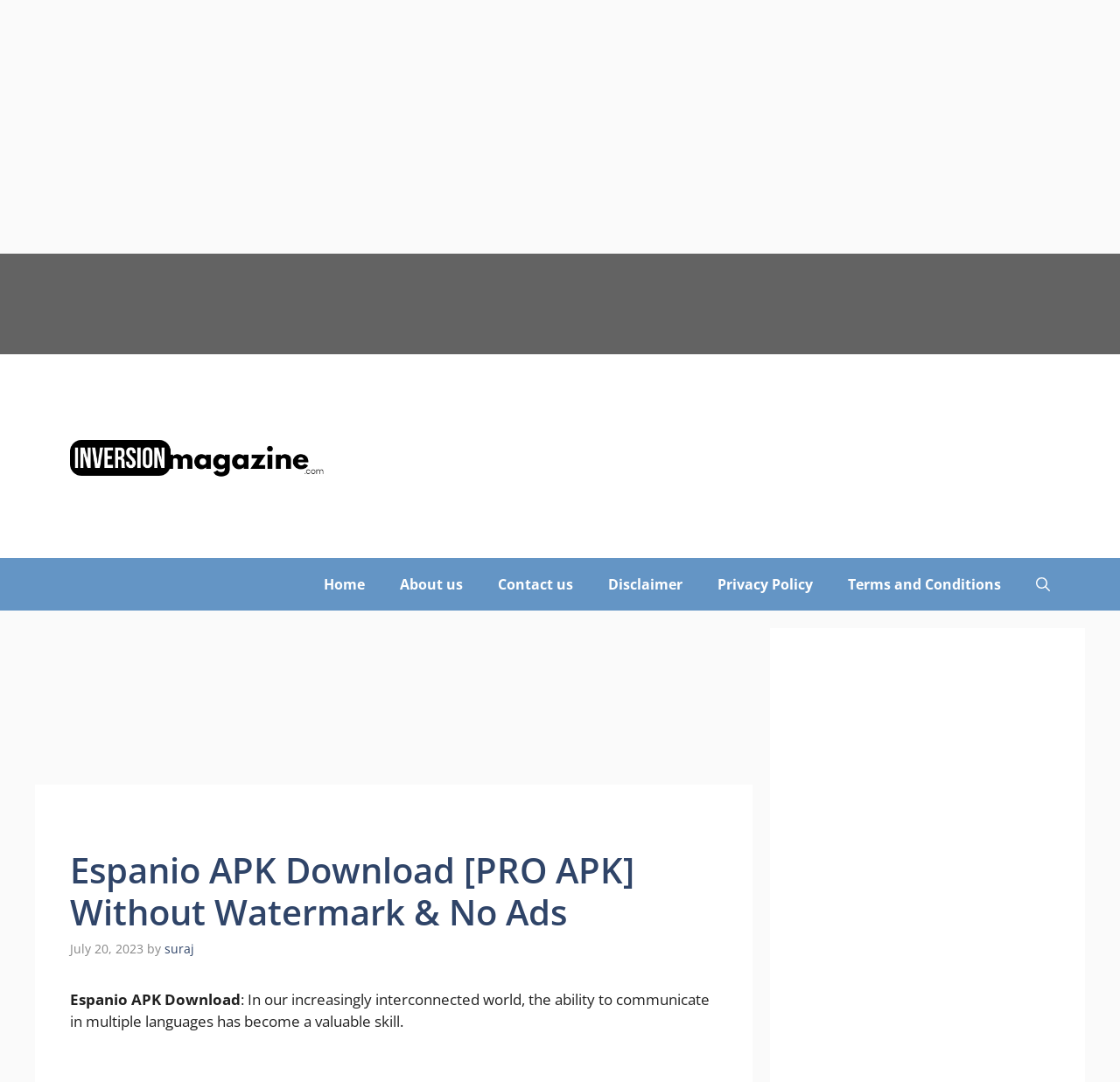Is there a navigation menu on the webpage?
Please respond to the question with a detailed and well-explained answer.

I determined that there is a navigation menu on the webpage by looking at the navigation element with links to 'Home', 'About us', 'Contact us', and other pages, which suggests that it is a navigation menu.